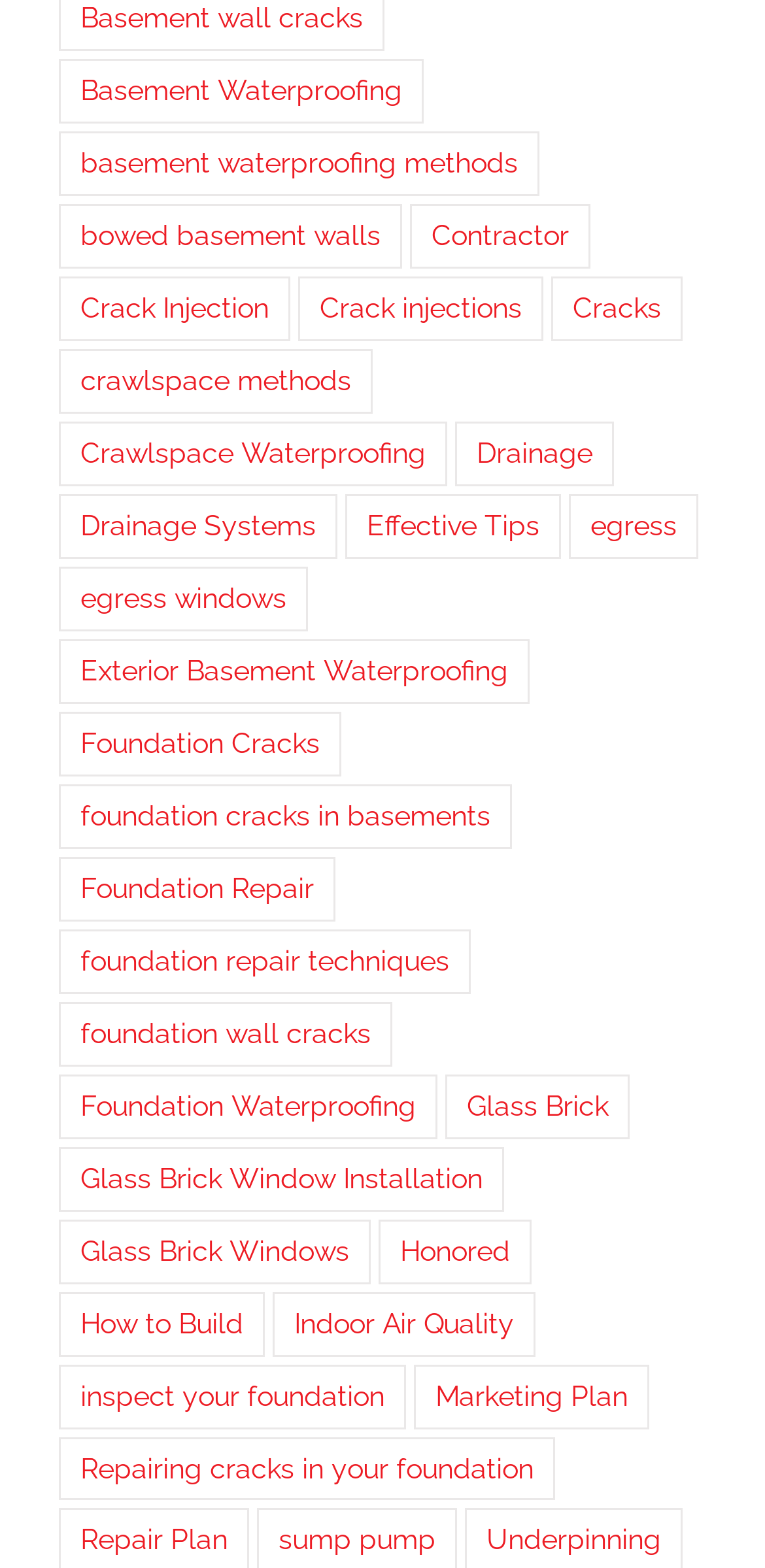Use the details in the image to answer the question thoroughly: 
What is the topic of the link 'Crack Injection'?

The link 'Crack Injection' suggests that it is related to a method or technique of injecting cracks, possibly for basement waterproofing or foundation repair.